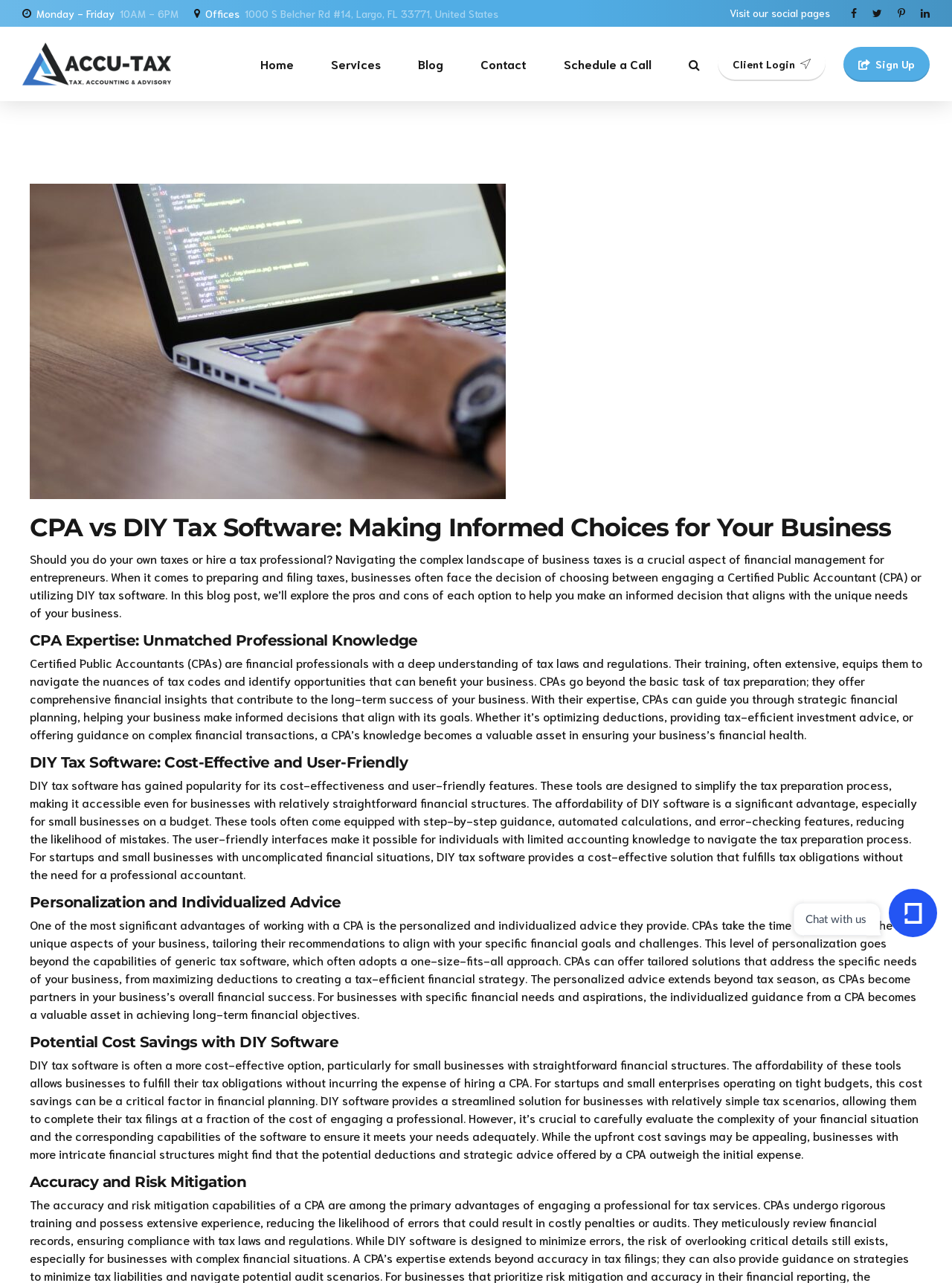Please identify the bounding box coordinates of the region to click in order to complete the task: "Chat with the support team". The coordinates must be four float numbers between 0 and 1, specified as [left, top, right, bottom].

[0.934, 0.693, 0.984, 0.73]